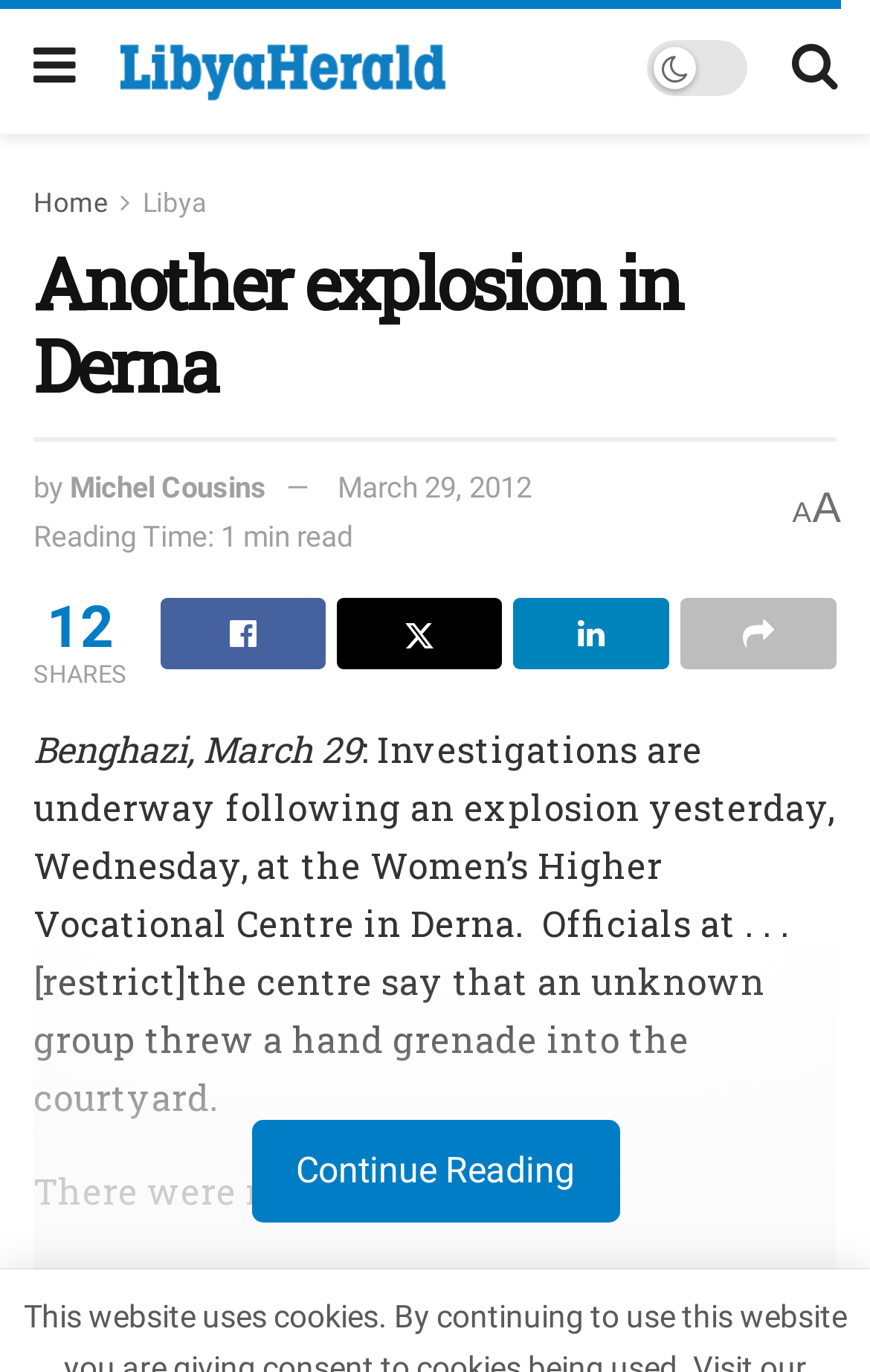Please provide a comprehensive response to the question below by analyzing the image: 
What is the reading time of the article?

The reading time of the article can be found by looking at the text content of the webpage, specifically the sentence 'Reading Time: 1 min read' which provides the reading time.